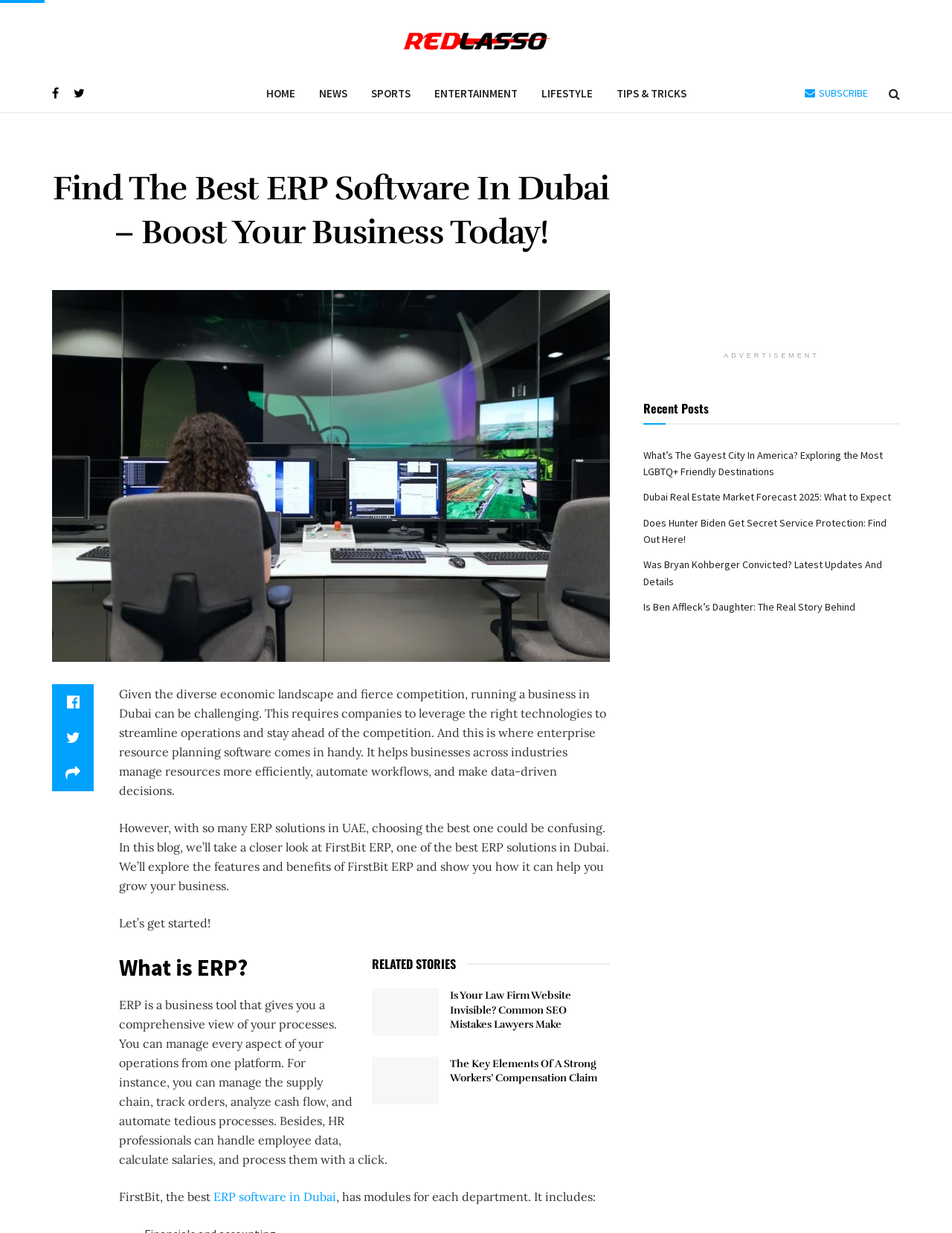What is the purpose of ERP software?
Look at the image and respond to the question as thoroughly as possible.

According to the webpage, ERP software gives a comprehensive view of business processes, allowing users to manage every aspect of their operations from one platform, including supply chain management, order tracking, cash flow analysis, and automation of tedious processes.